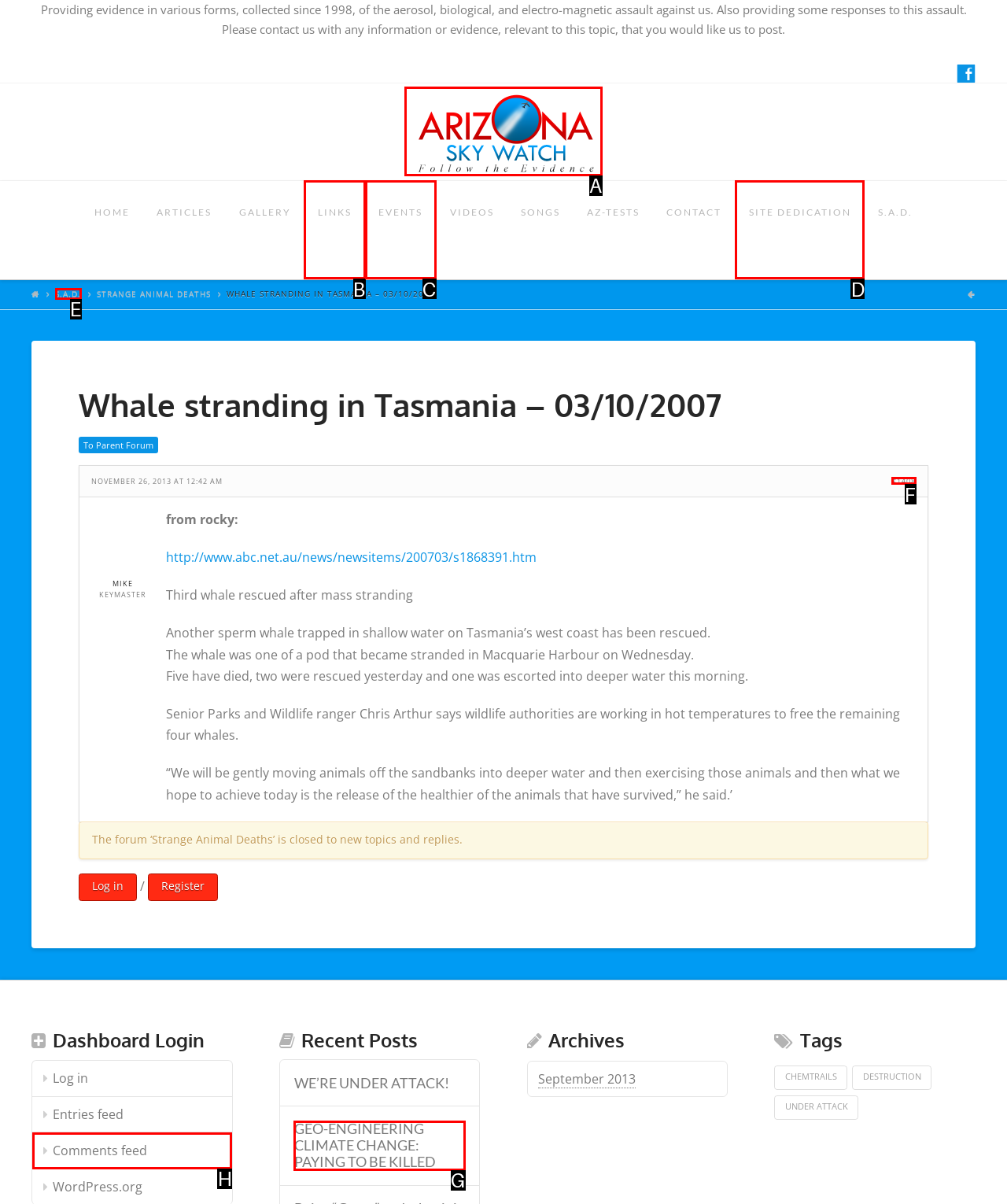Identify the correct UI element to click on to achieve the task: Click on SEO. Provide the letter of the appropriate element directly from the available choices.

None